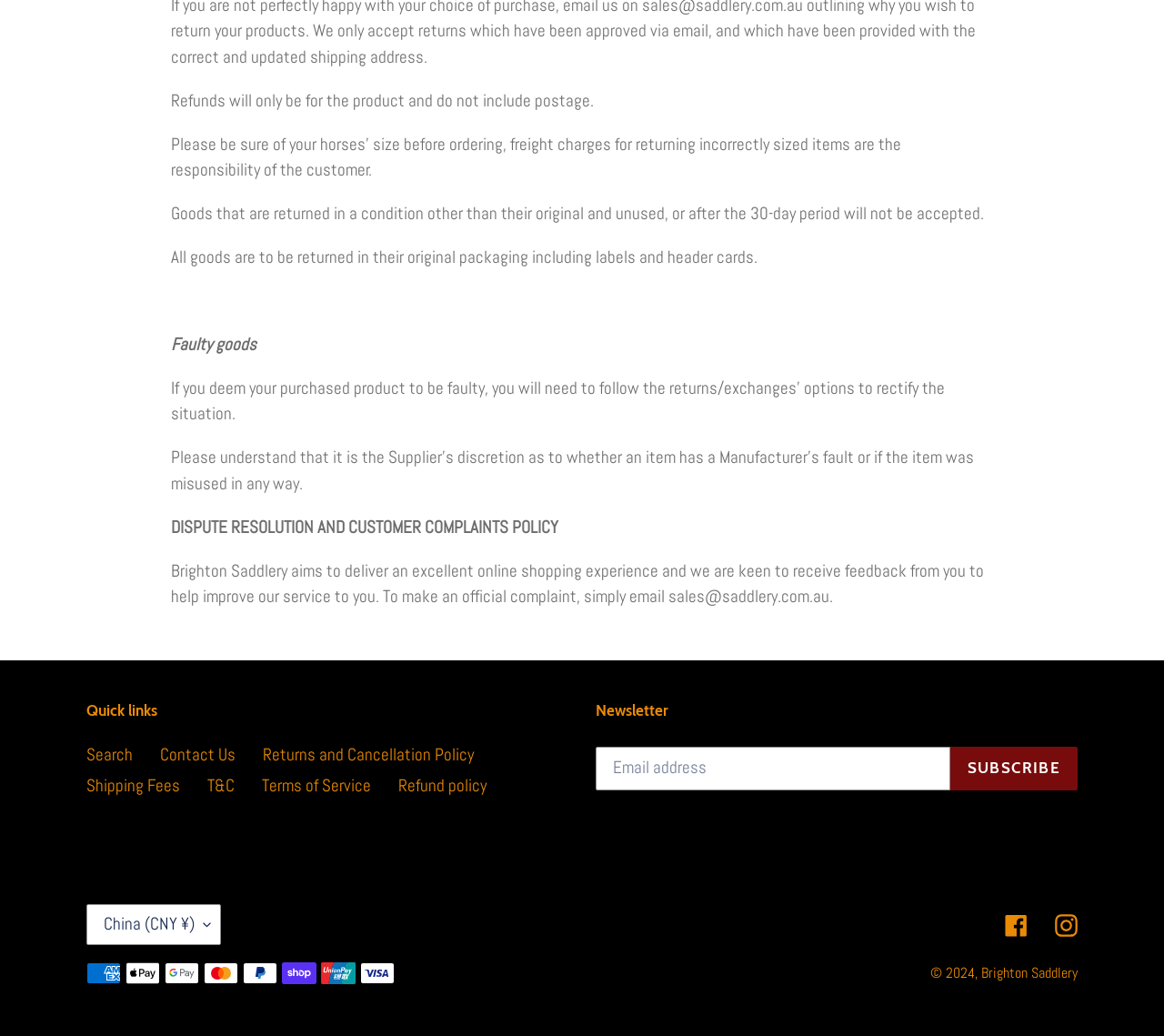What is the condition for refunds?
Answer the question in as much detail as possible.

According to the webpage, refunds will only be for the product and do not include postage, as stated in the StaticText element with the text 'Refunds will only be for the product and do not include postage.'